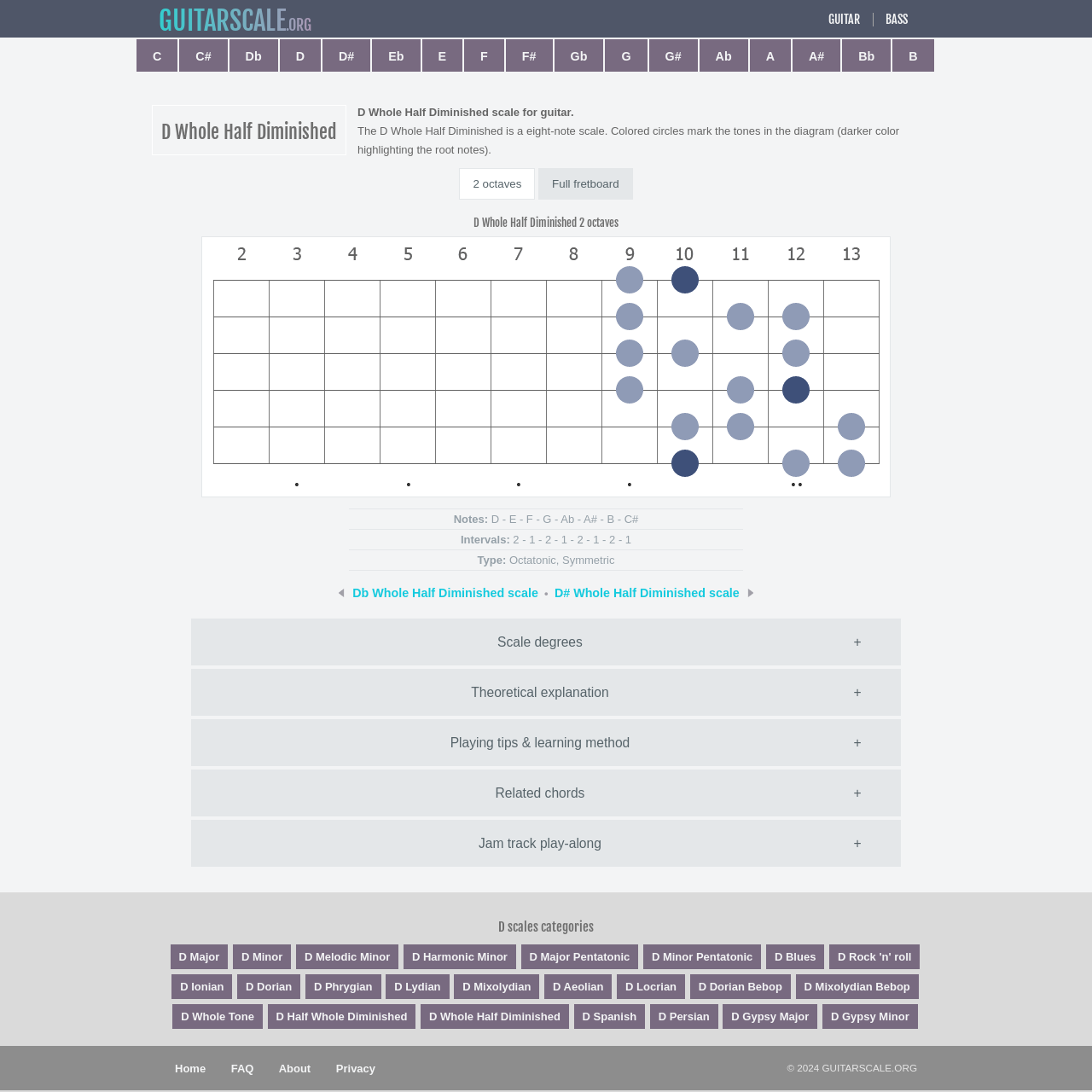Please identify the bounding box coordinates of the region to click in order to complete the given instruction: "Click the link '270'". The coordinates should be four float numbers between 0 and 1, i.e., [left, top, right, bottom].

None